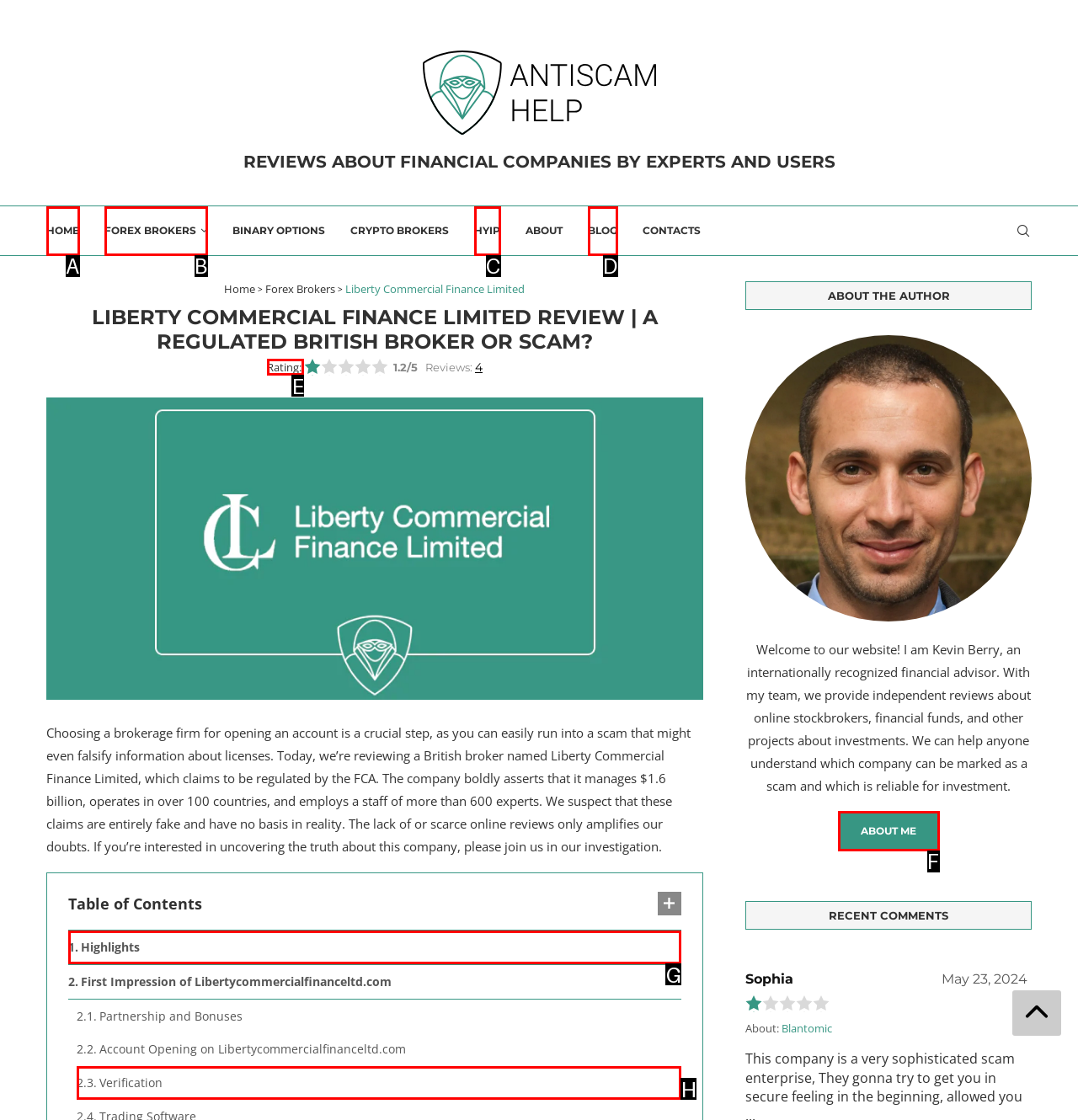Specify which UI element should be clicked to accomplish the task: Check the rating of Liberty Commercial Finance Limited. Answer with the letter of the correct choice.

E